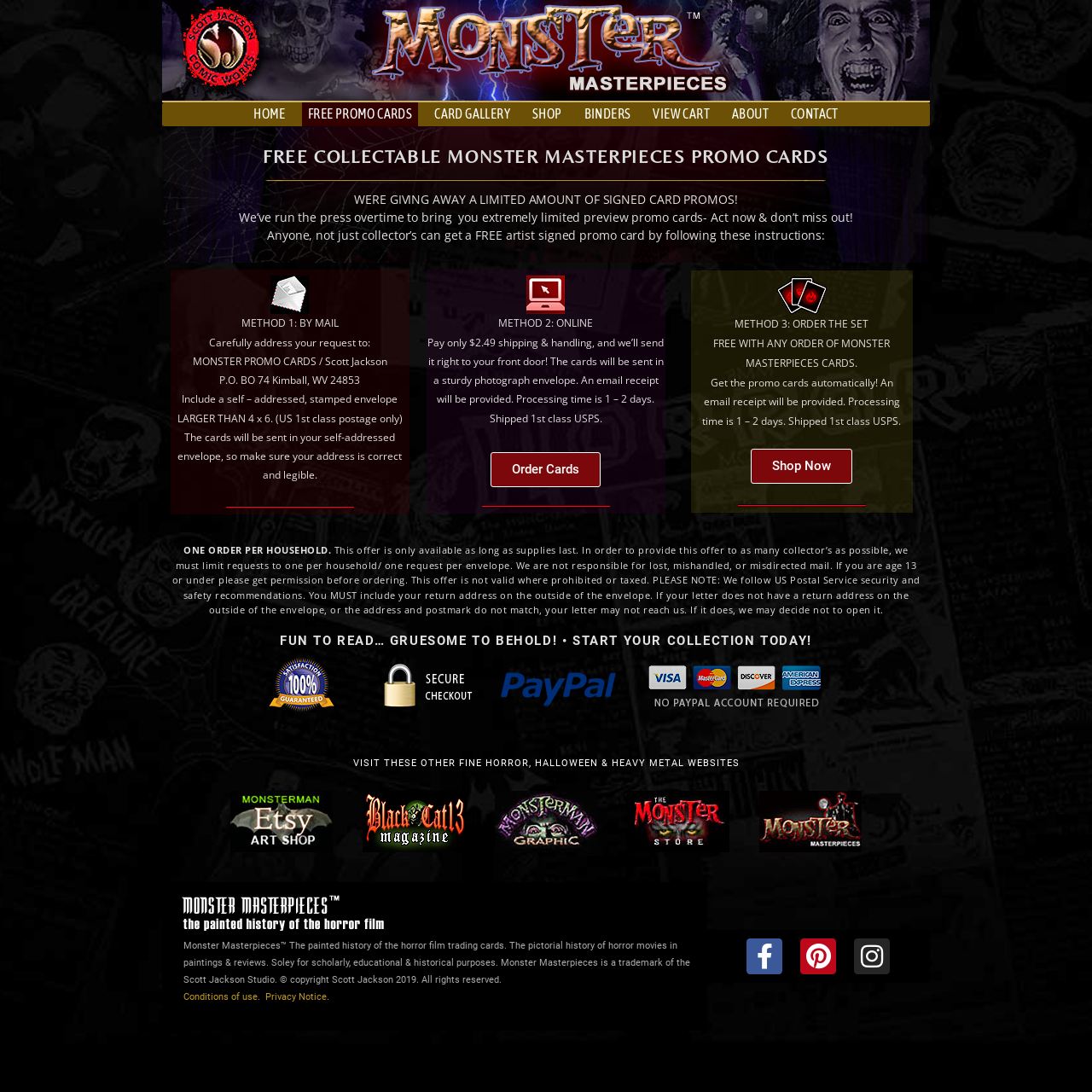Give a one-word or short phrase answer to the question: 
What is the main topic of this webpage?

Horror movie trading cards